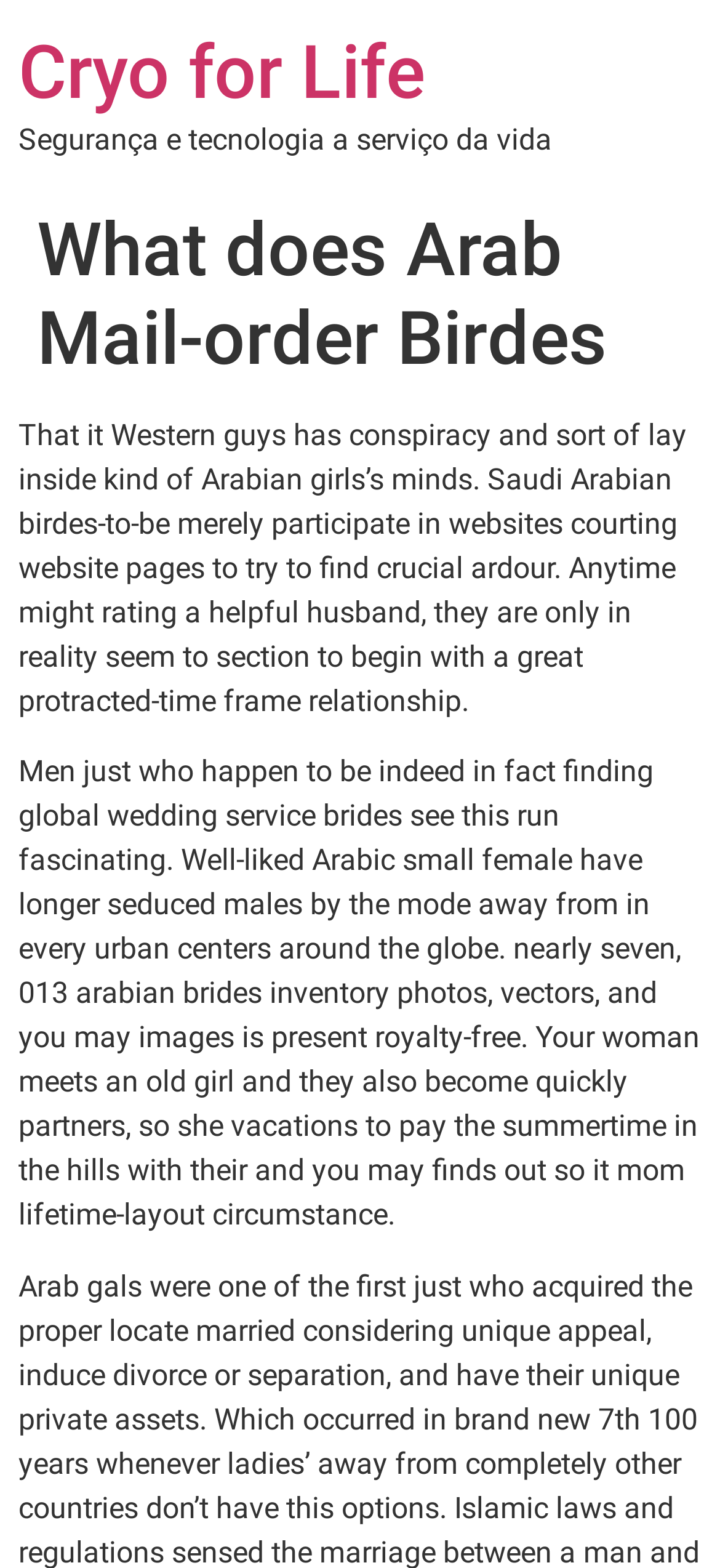Describe in detail what you see on the webpage.

The webpage appears to be an article or blog post discussing Arab mail-order brides and Cryo for Life. At the top of the page, there is a heading "Cryo for Life" which is also a clickable link. Below this heading, there is a static text "Segurança e tecnologia a serviço da vida" which translates to "Security and technology at the service of life".

Further down, there is a header section that contains a heading "What does Arab Mail-order Birdes". Below this header, there are two blocks of static text. The first block of text discusses how Saudi Arabian brides participate in online dating websites to find true love and how they are interested in long-term relationships. The second block of text talks about how men find the idea of global wedding services fascinating and how popular Arabic women have captivated men from around the world. The text also mentions a scenario where a woman meets an old lady and becomes friends, leading to a summer vacation in the hills.

The layout of the page is organized, with headings and blocks of text arranged in a logical order. The text is dense, but there are no images on the page. Overall, the webpage appears to be an informative article or blog post discussing Arab mail-order brides and Cryo for Life.